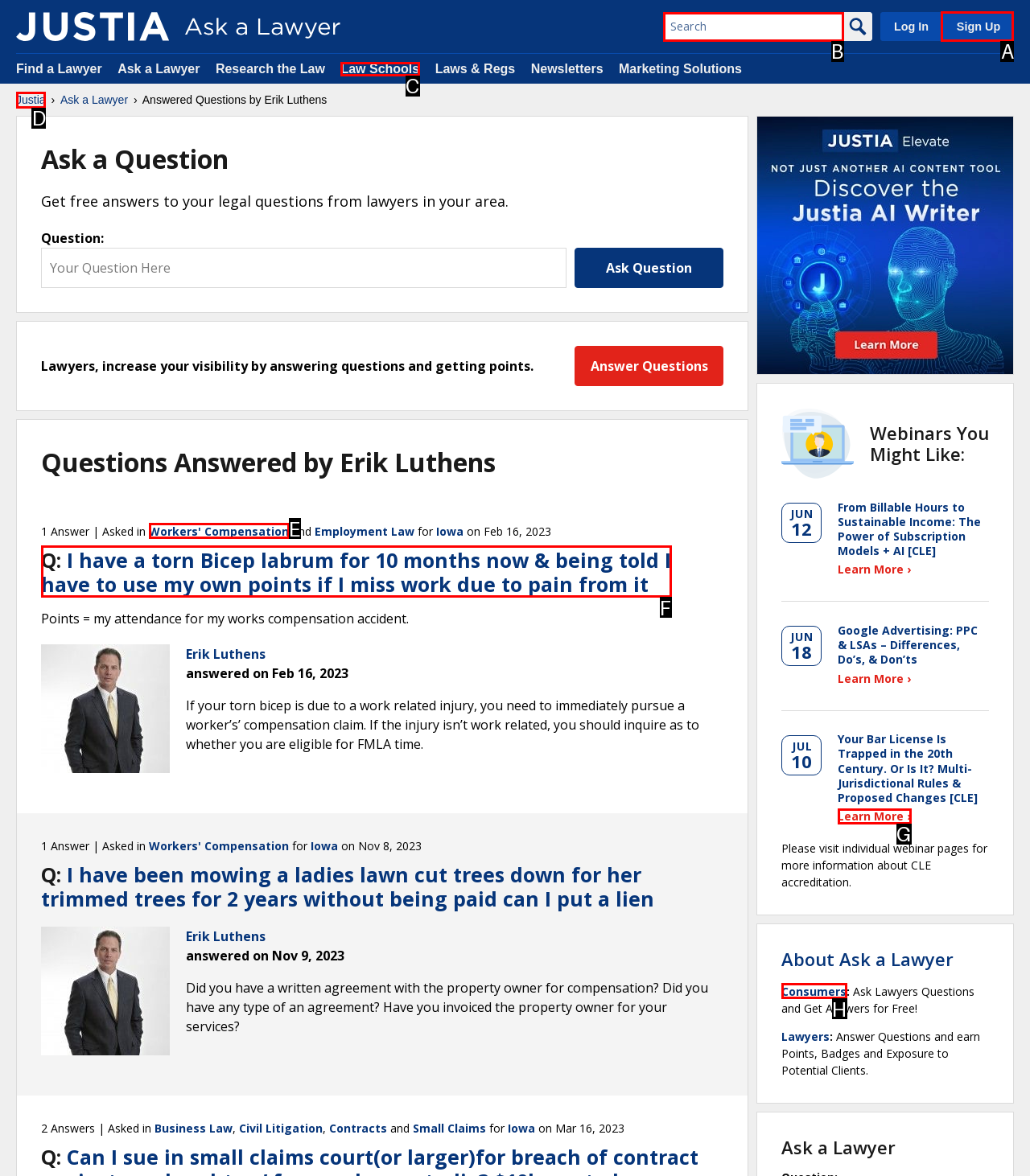Tell me the letter of the UI element to click in order to accomplish the following task: Sign up
Answer with the letter of the chosen option from the given choices directly.

A